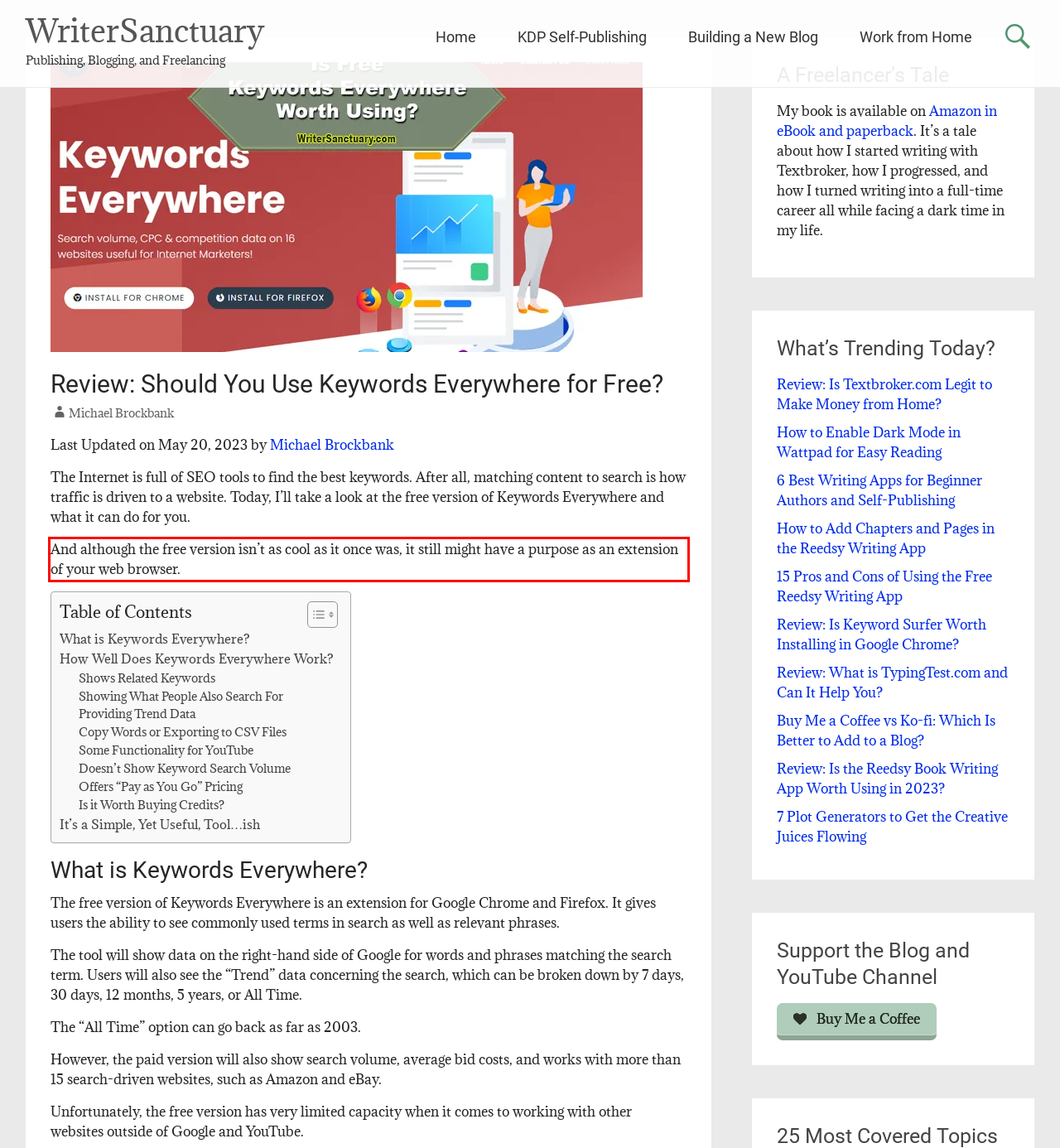Given a screenshot of a webpage with a red bounding box, extract the text content from the UI element inside the red bounding box.

And although the free version isn’t as cool as it once was, it still might have a purpose as an extension of your web browser.